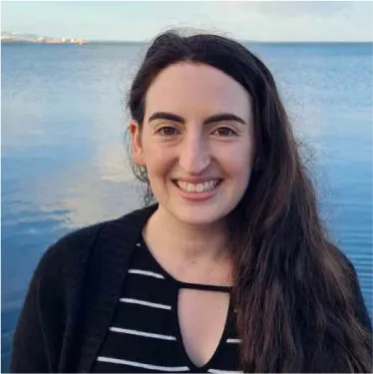What is the dominant color of the background in the image?
Look at the screenshot and give a one-word or phrase answer.

blue